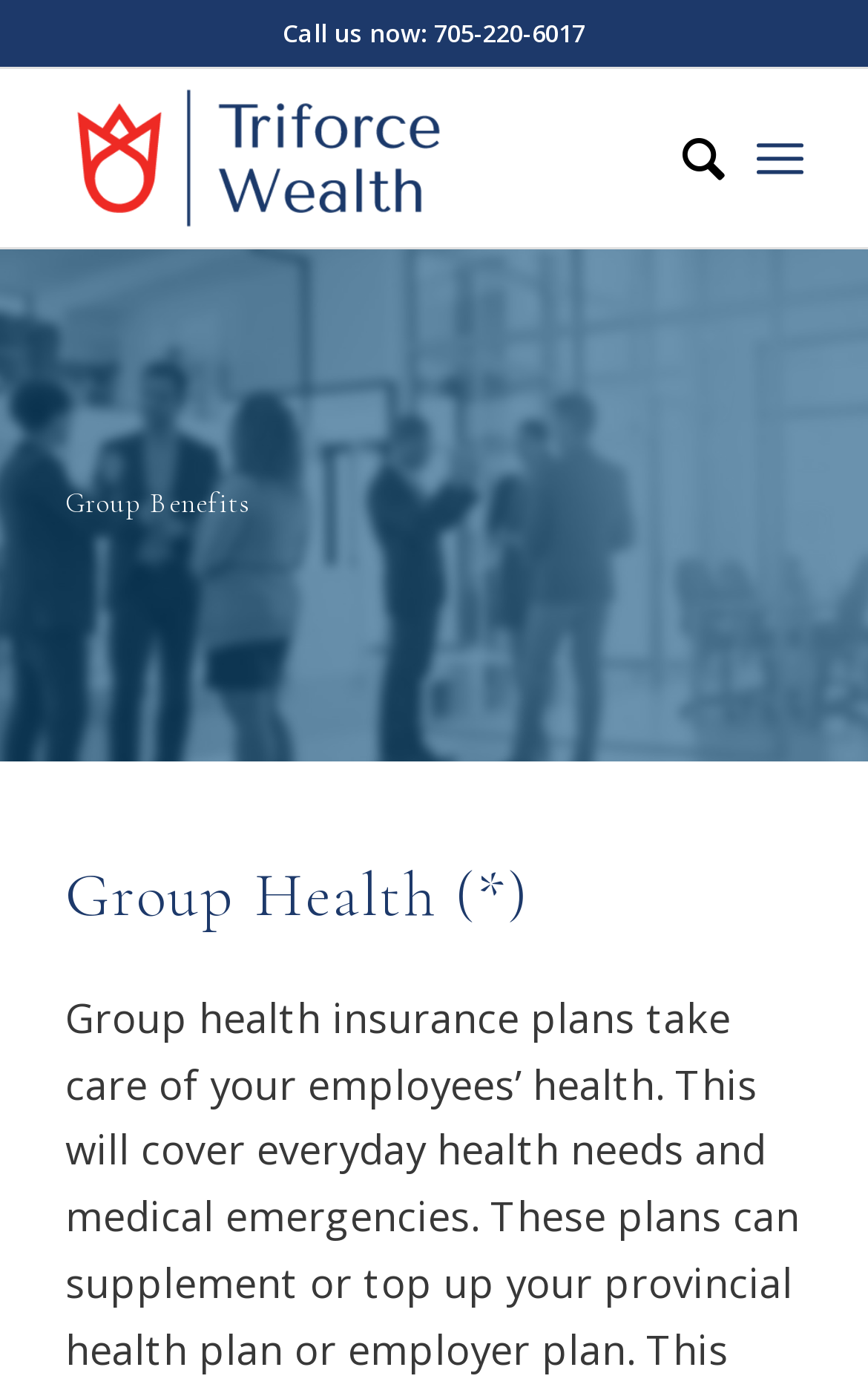Can you look at the image and give a comprehensive answer to the question:
Is there a section about group health?

There is a section about group health, indicated by the heading element 'Group Health (*)' located below the main topic heading.